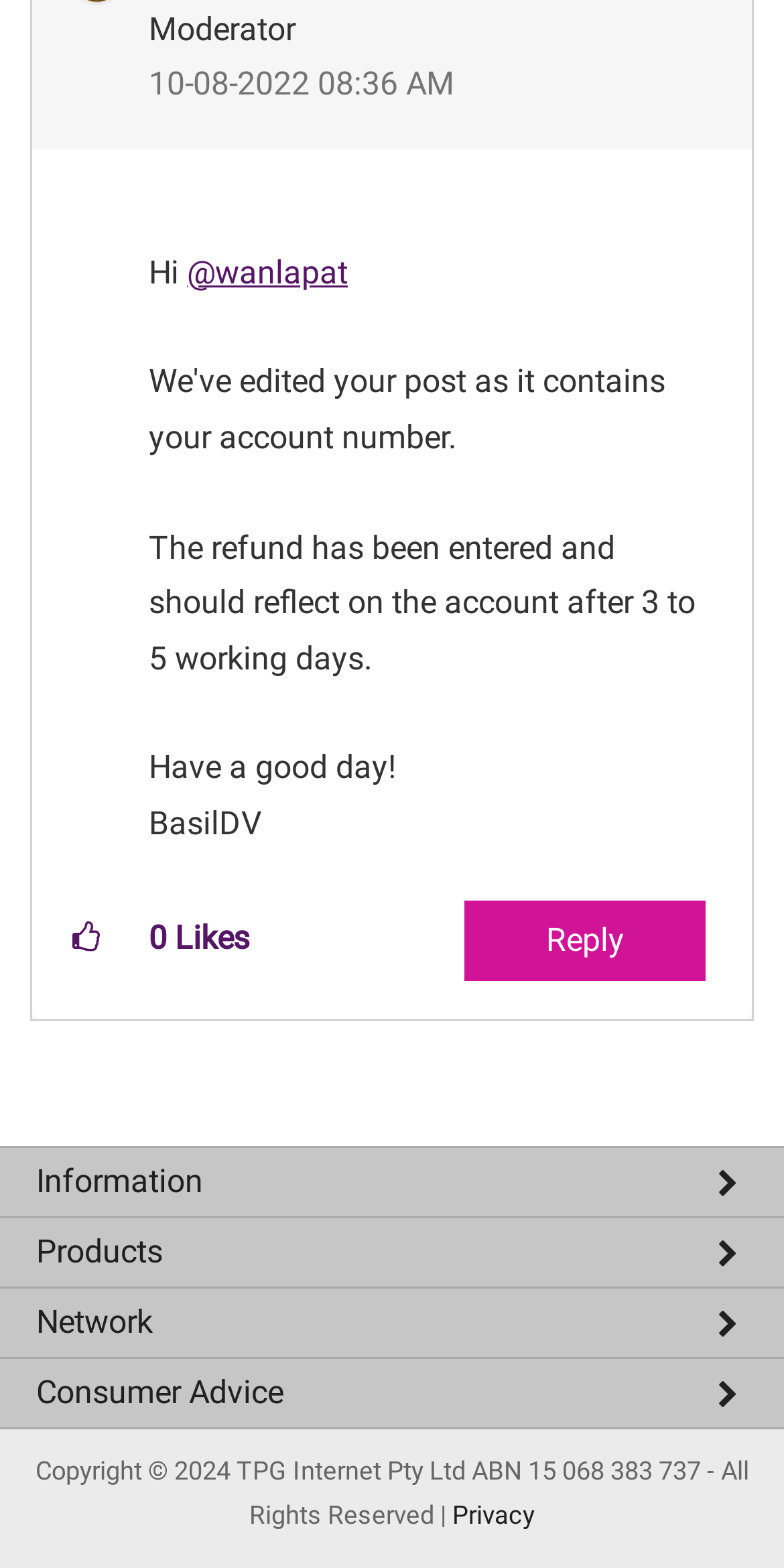What is the purpose of the button?
Based on the screenshot, respond with a single word or phrase.

Give kudos to this post